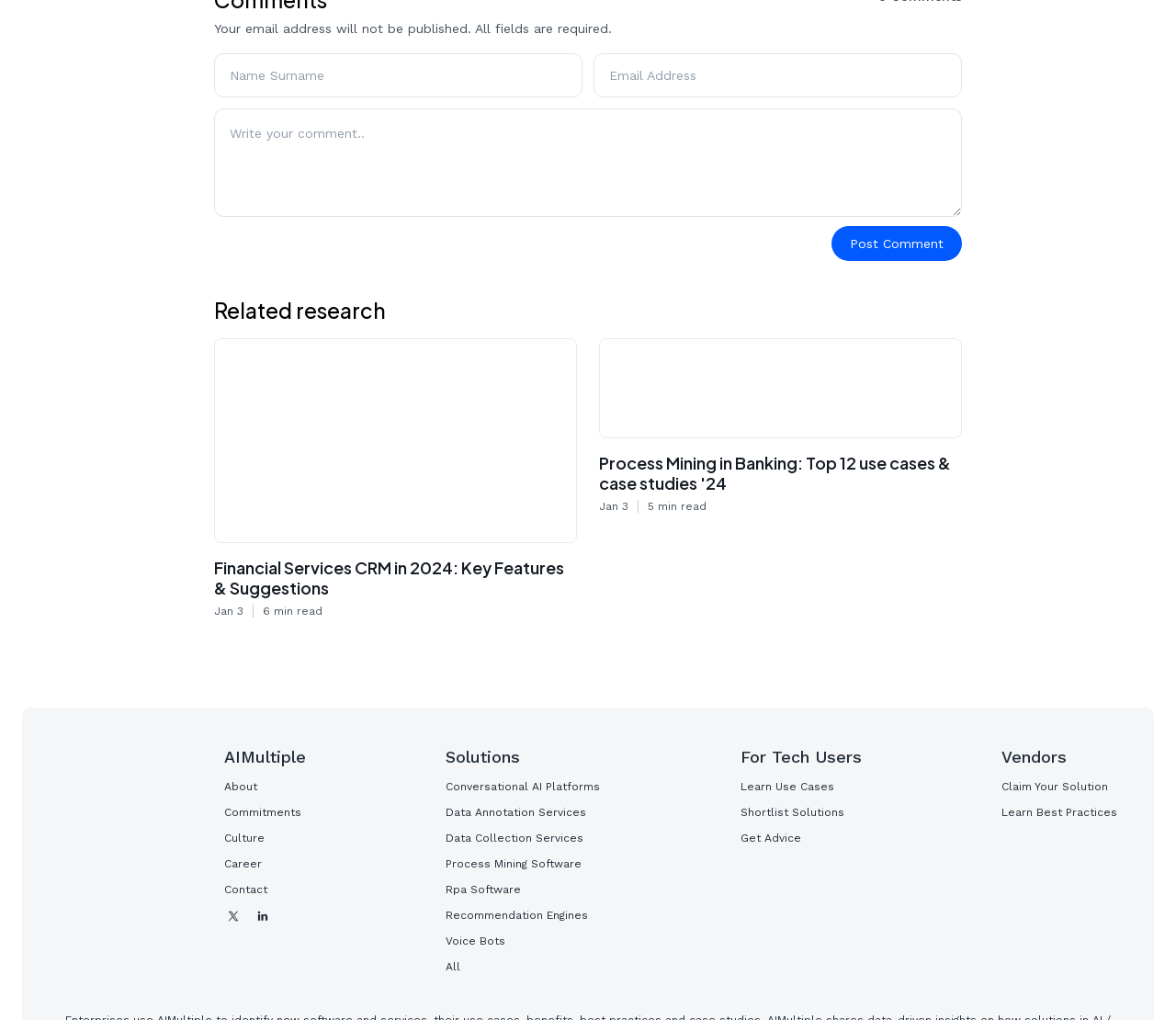Find the bounding box coordinates for the HTML element described in this sentence: "Post Comment". Provide the coordinates as four float numbers between 0 and 1, in the format [left, top, right, bottom].

[0.707, 0.222, 0.818, 0.256]